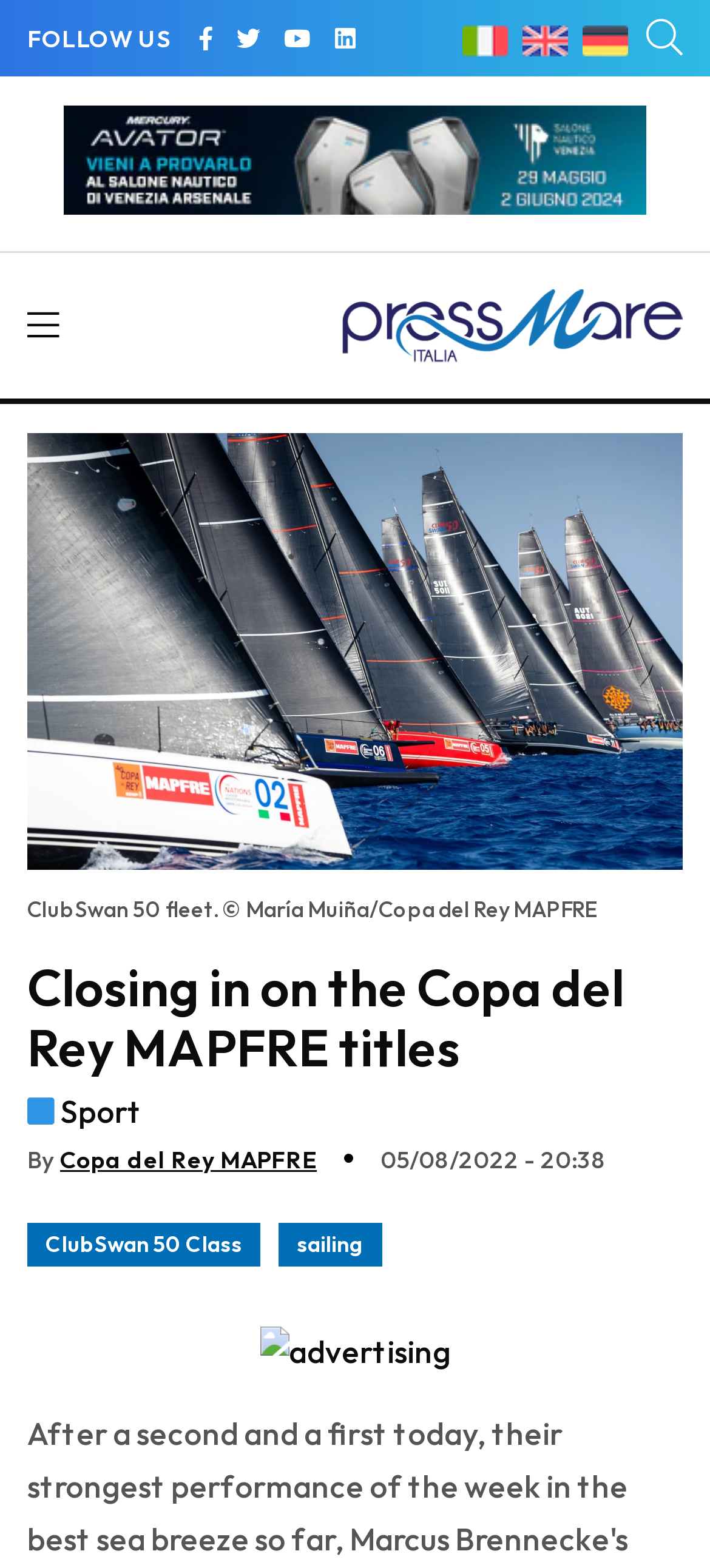Pinpoint the bounding box coordinates of the area that must be clicked to complete this instruction: "go to February 2021".

None